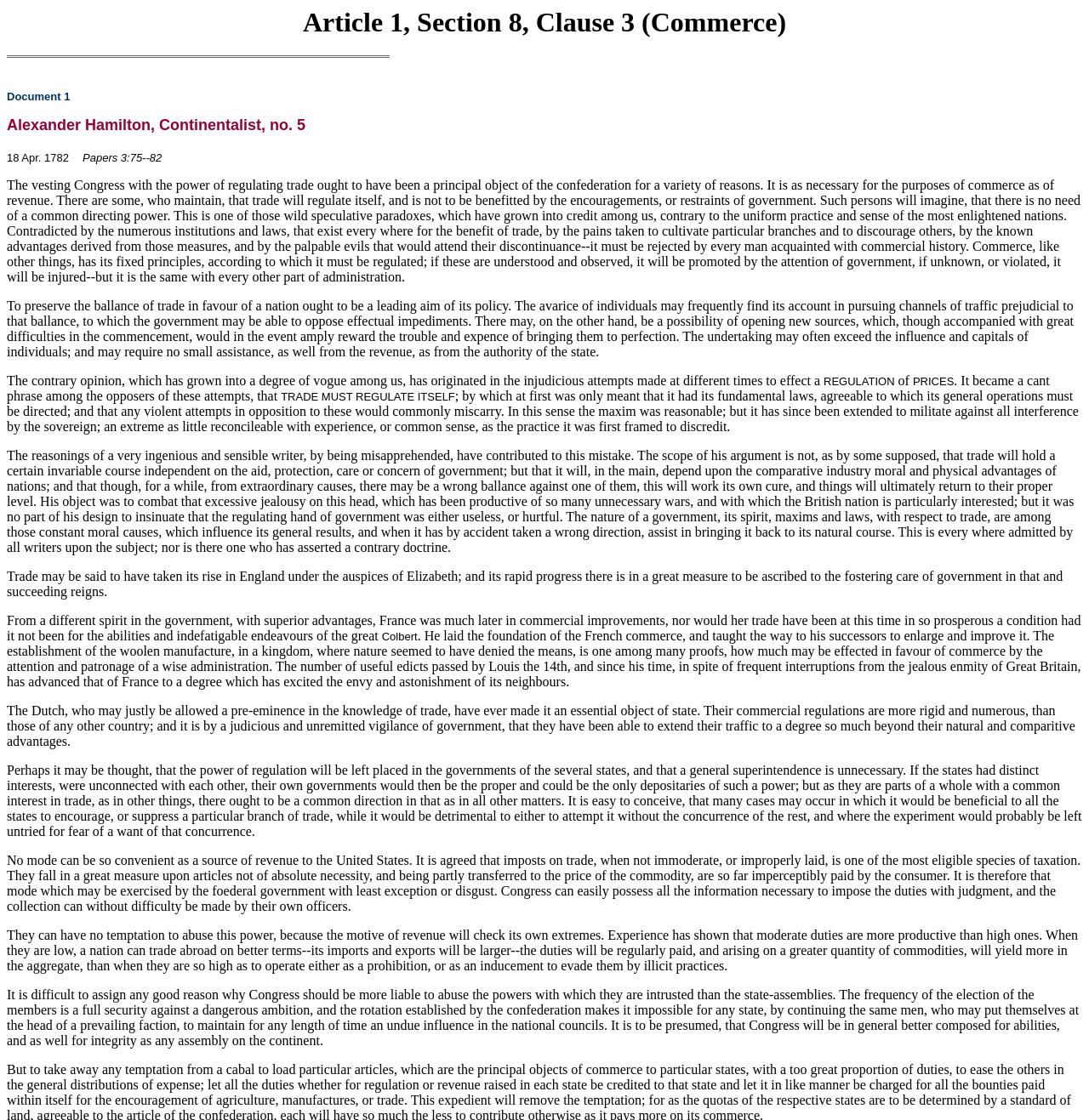Respond to the question below with a single word or phrase:
Who is mentioned as a great figure in French commerce?

Colbert